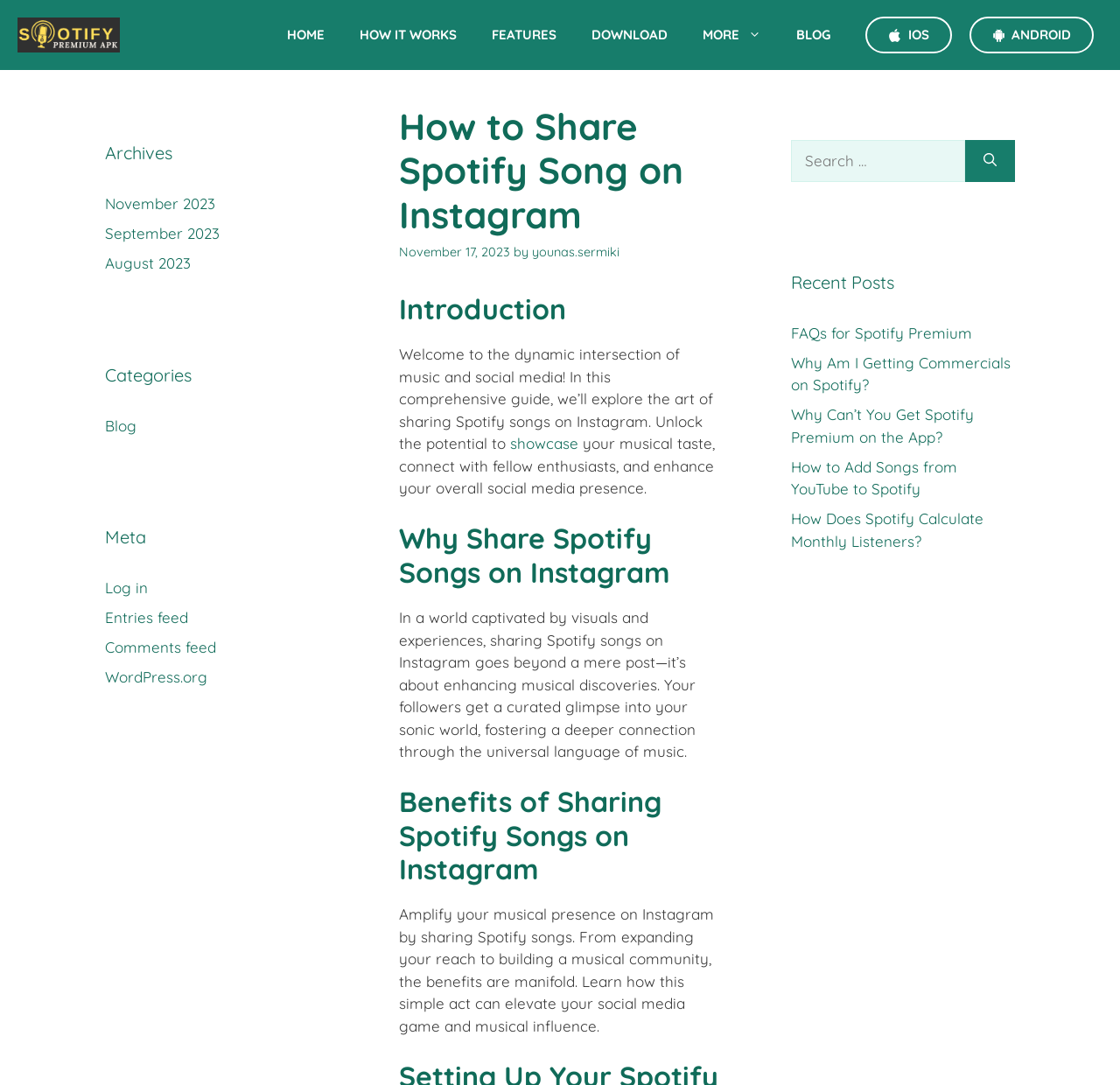What are the recent posts listed on the webpage?
Using the image as a reference, give an elaborate response to the question.

The recent posts are listed at the bottom of the webpage under the 'Recent Posts' heading and include links to articles such as 'FAQs for Spotify Premium', 'Why Am I Getting Commercials on Spotify?', and others.